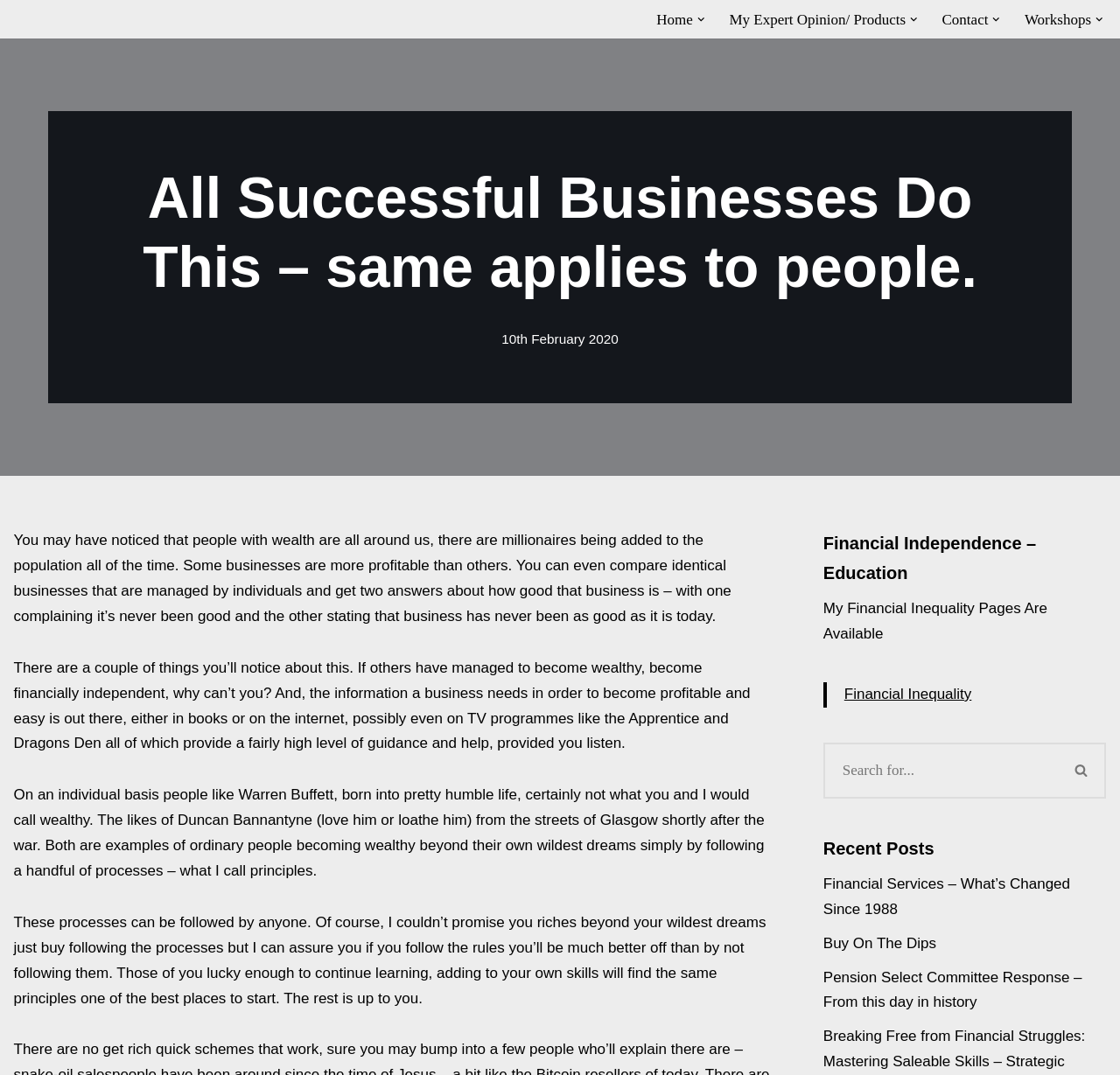How many dropdown images are there in the navigation menu?
Refer to the screenshot and respond with a concise word or phrase.

4